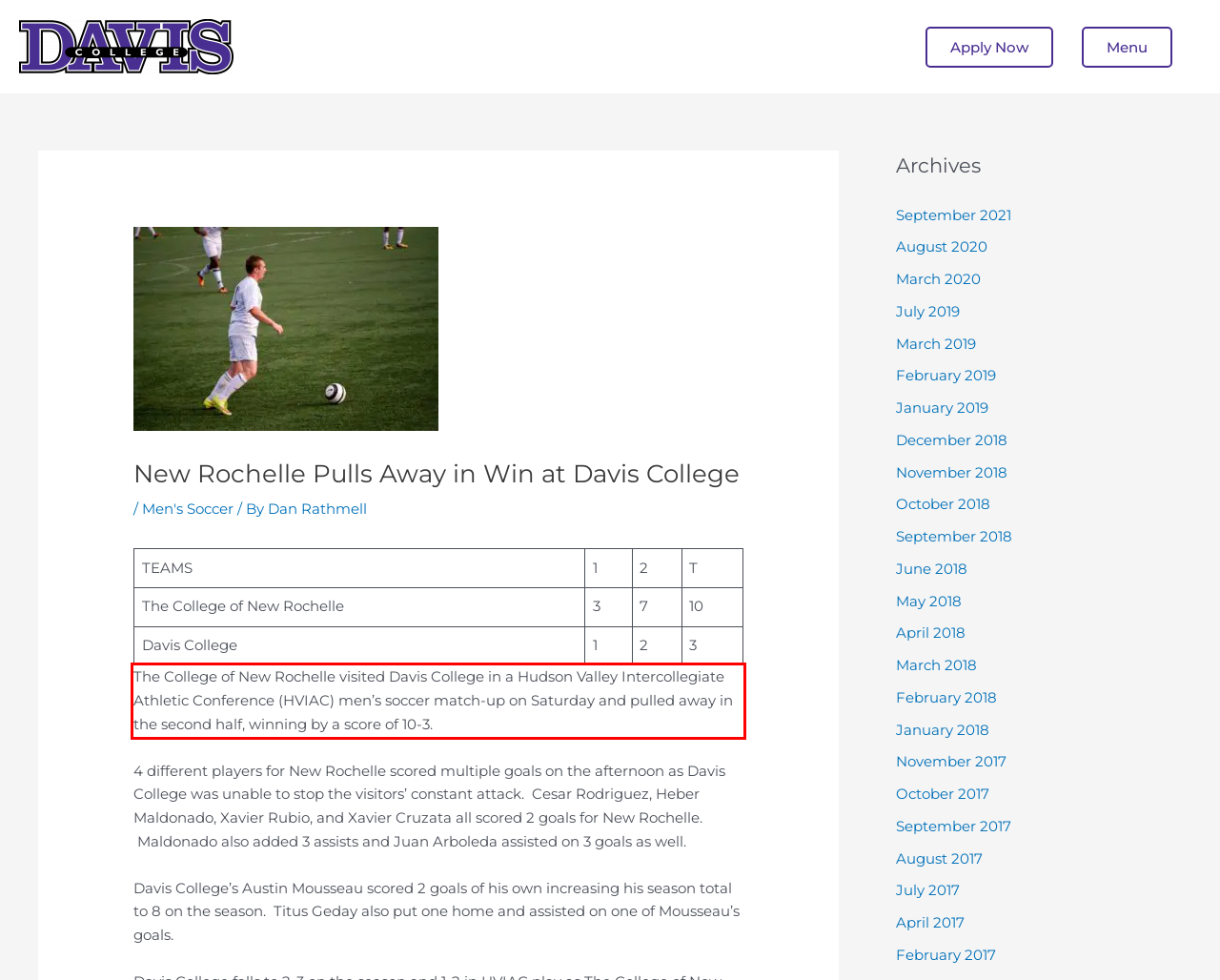Identify and transcribe the text content enclosed by the red bounding box in the given screenshot.

The College of New Rochelle visited Davis College in a Hudson Valley Intercollegiate Athletic Conference (HVIAC) men’s soccer match-up on Saturday and pulled away in the second half, winning by a score of 10-3.